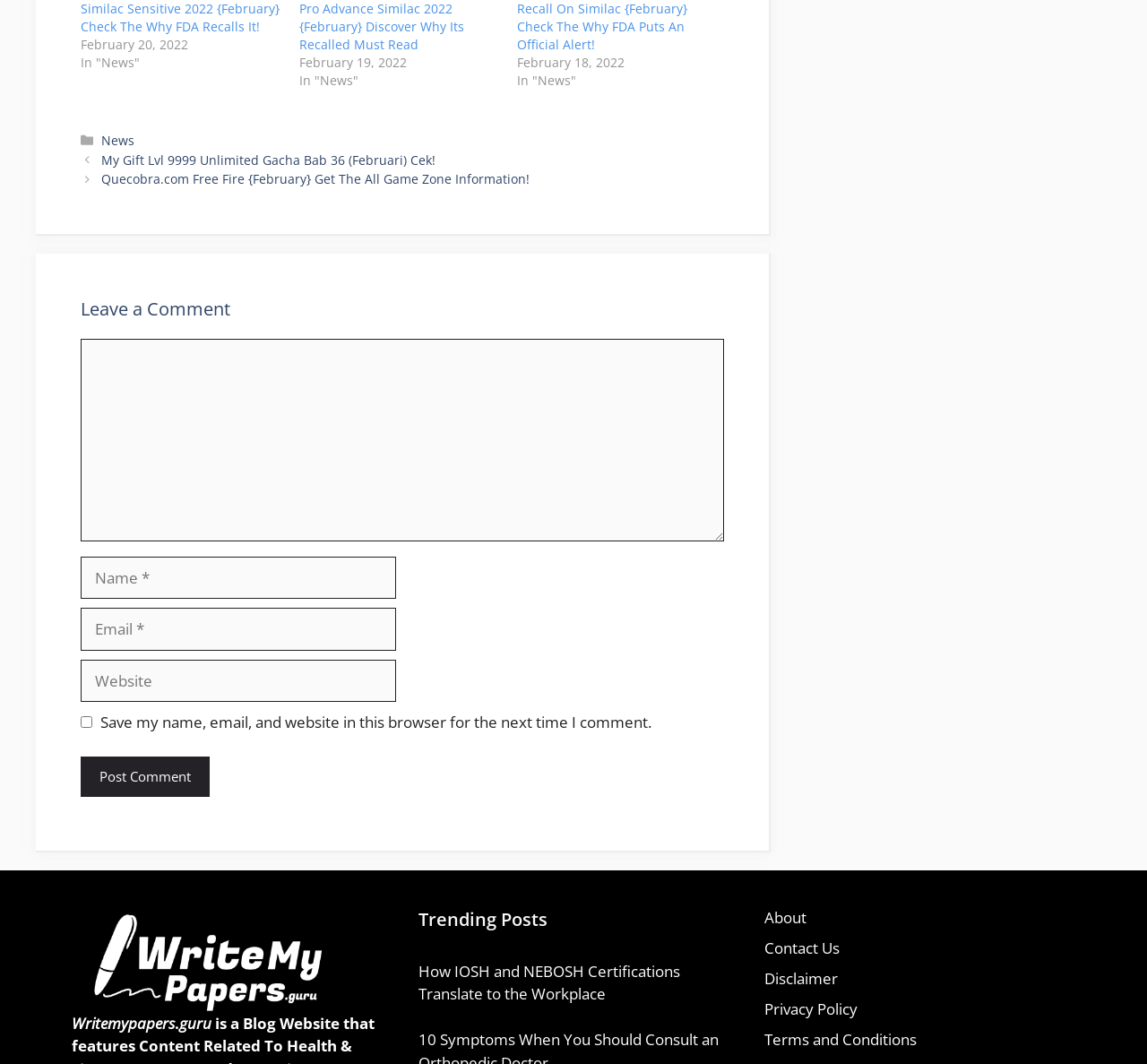Can you specify the bounding box coordinates of the area that needs to be clicked to fulfill the following instruction: "Read the 'Trending Posts' section"?

[0.365, 0.851, 0.635, 0.877]